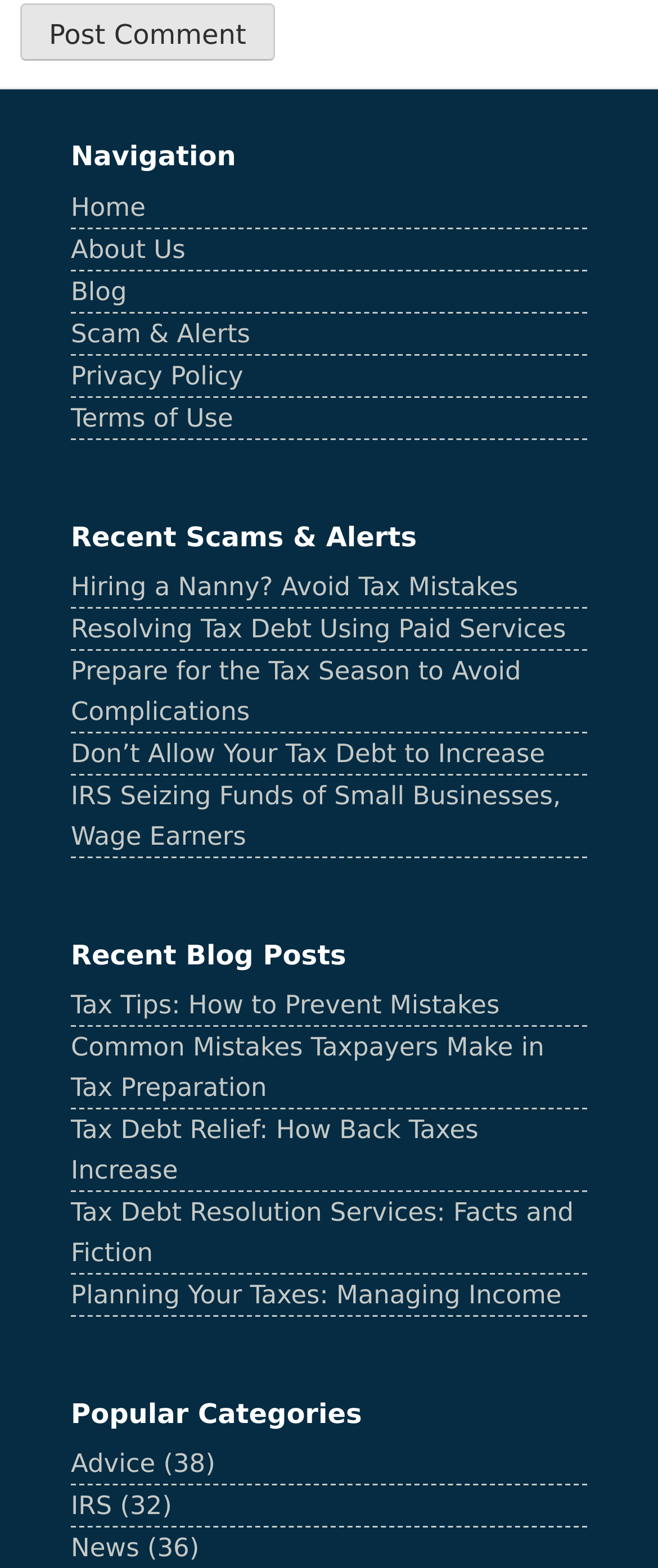Show the bounding box coordinates of the region that should be clicked to follow the instruction: "Click on the 'SIMPLY LIFE' link."

None